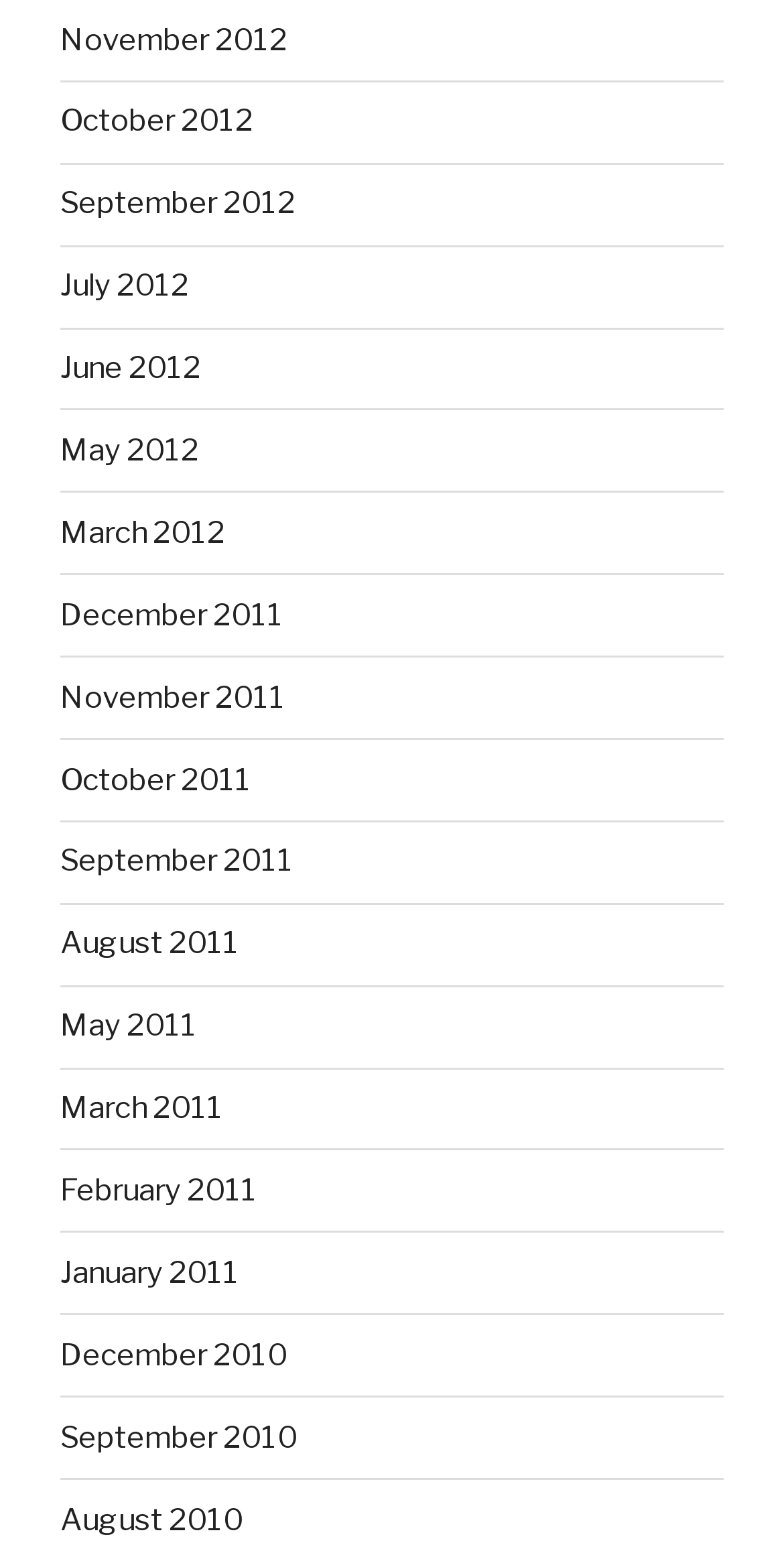How many months are listed in 2012?
Based on the visual, give a brief answer using one word or a short phrase.

6